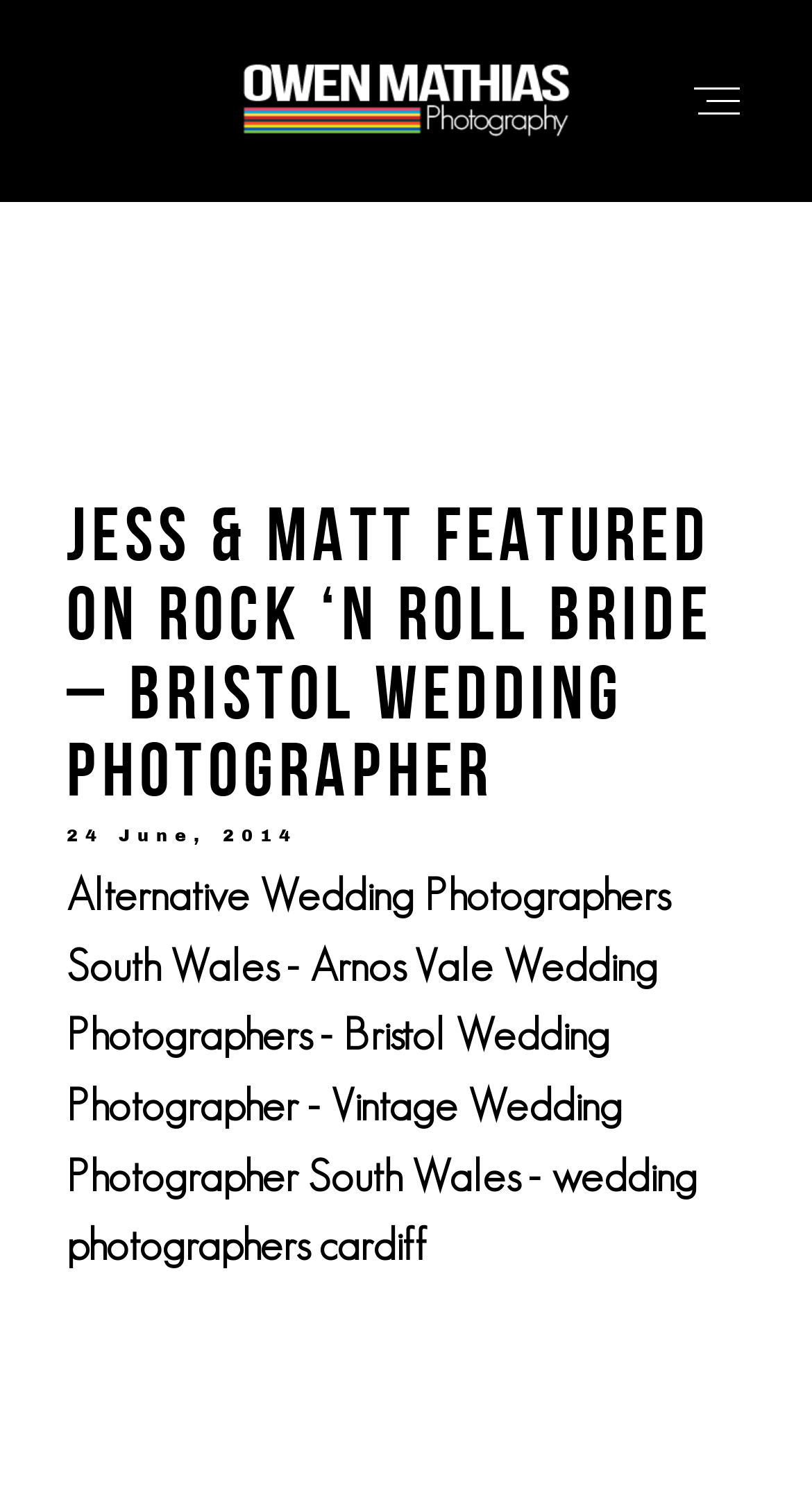Can you give a comprehensive explanation to the question given the content of the image?
What is the date of the featured wedding?

The date of the featured wedding can be found in the middle section of the webpage, where it says '24 June, 2014' below the title 'Jess & Matt featured on Rock ‘n Roll Bride – Bristol Wedding Photographer'.